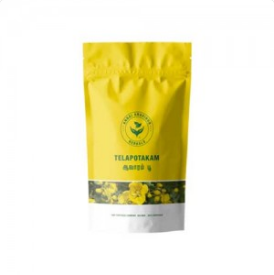Reply to the question with a single word or phrase:
What language is the text presented in, apart from English?

Tamil